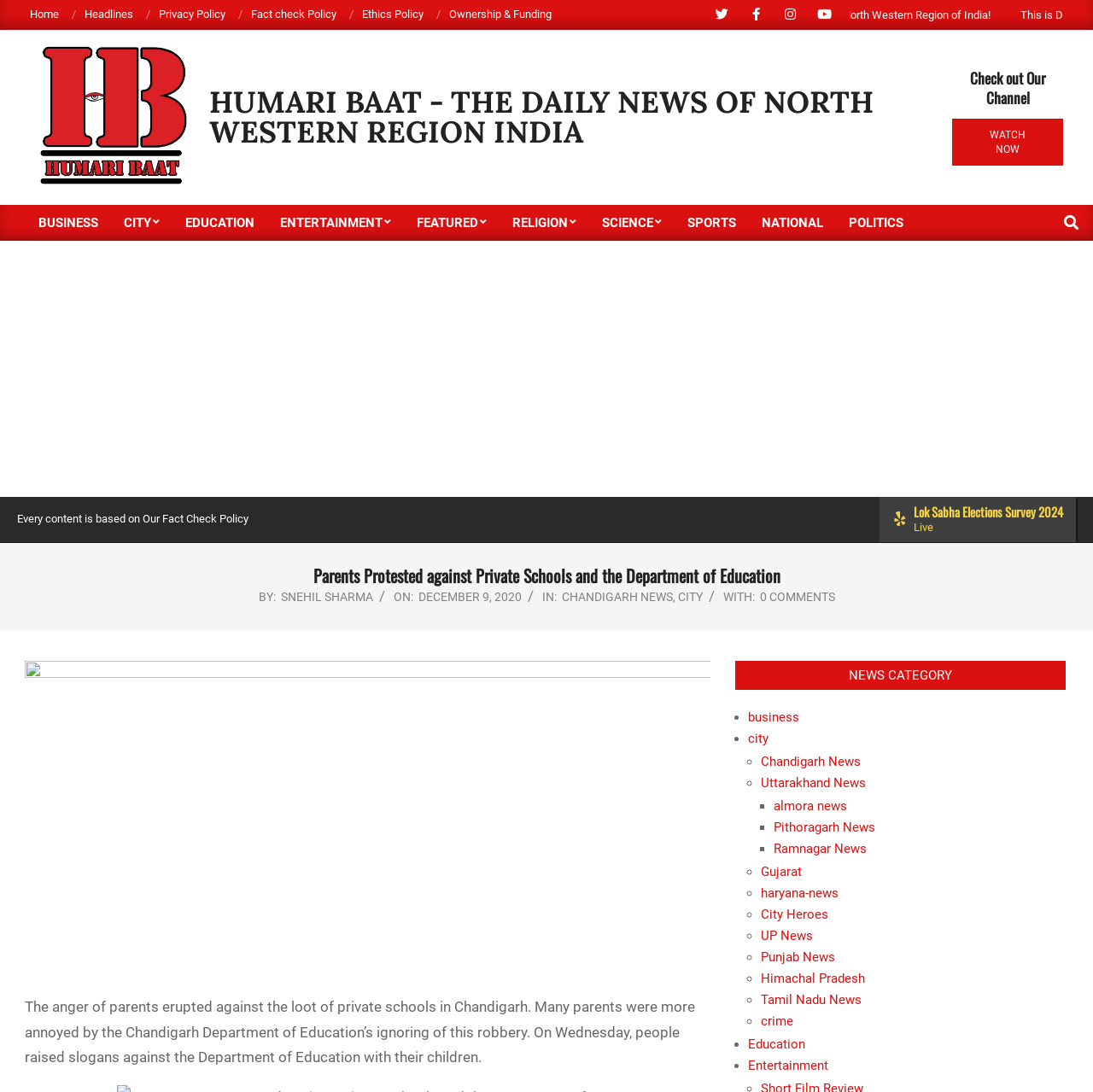Determine the bounding box coordinates of the section to be clicked to follow the instruction: "View News + Insights". The coordinates should be given as four float numbers between 0 and 1, formatted as [left, top, right, bottom].

None